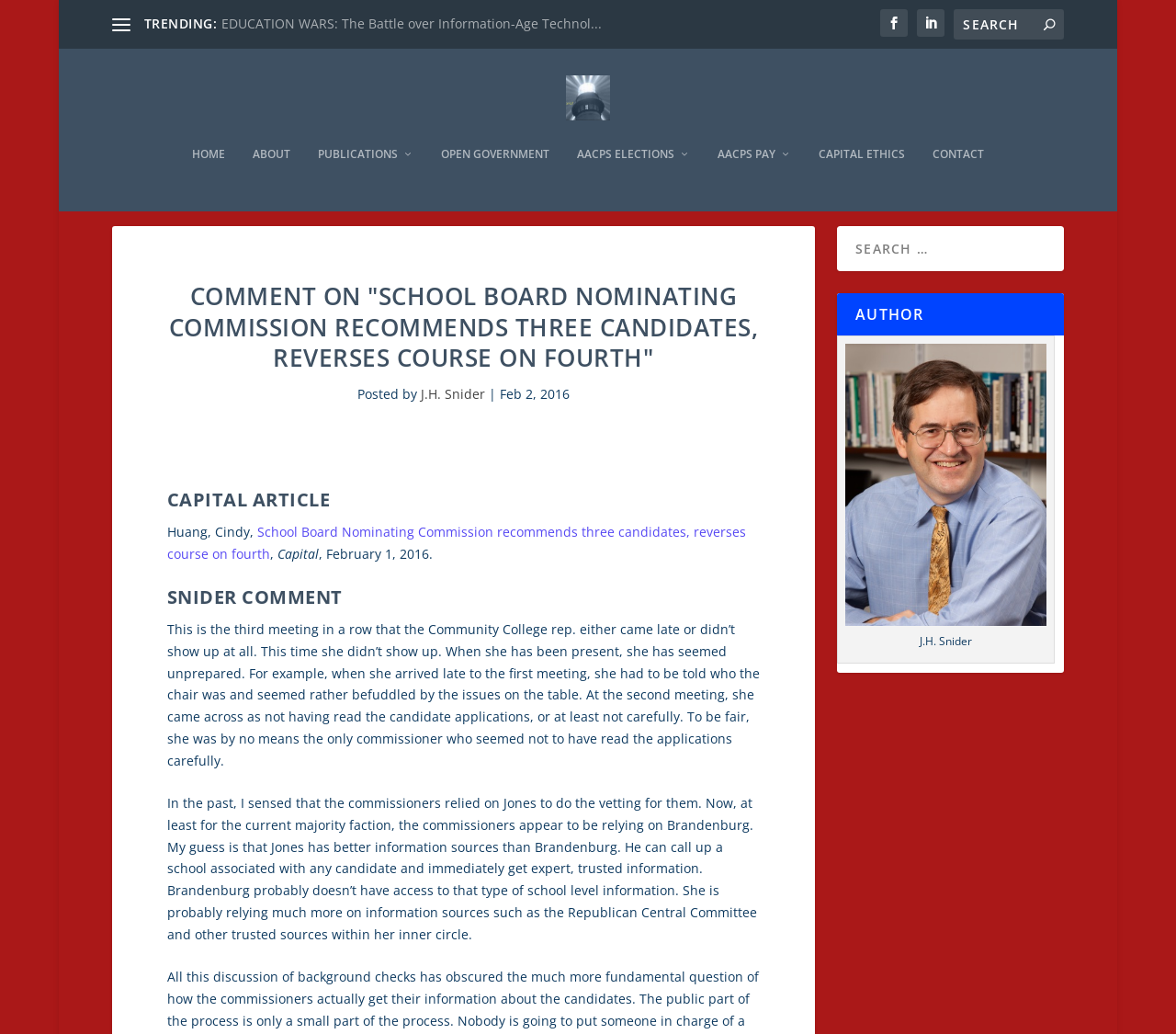Determine the bounding box for the described HTML element: "About". Ensure the coordinates are four float numbers between 0 and 1 in the format [left, top, right, bottom].

[0.215, 0.118, 0.247, 0.18]